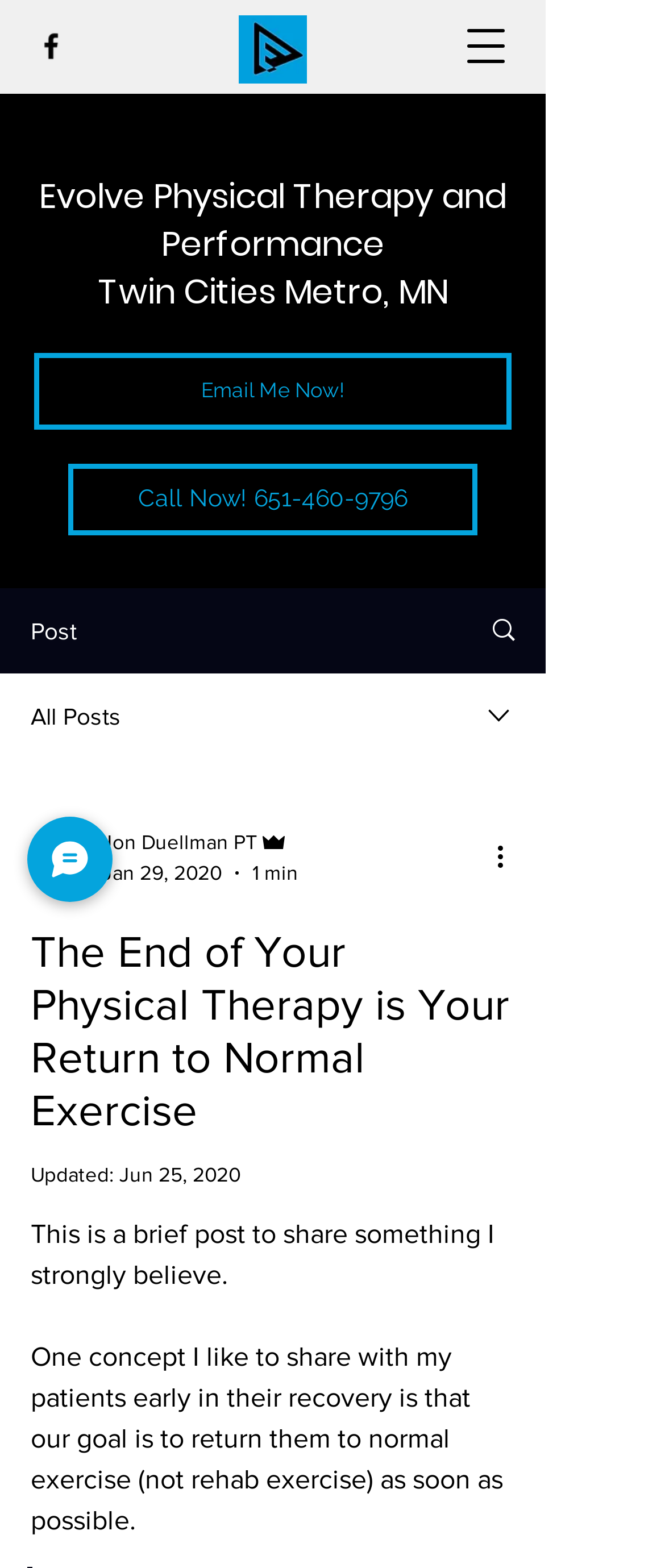Predict the bounding box of the UI element based on this description: "Email Me Now!".

[0.051, 0.225, 0.769, 0.274]